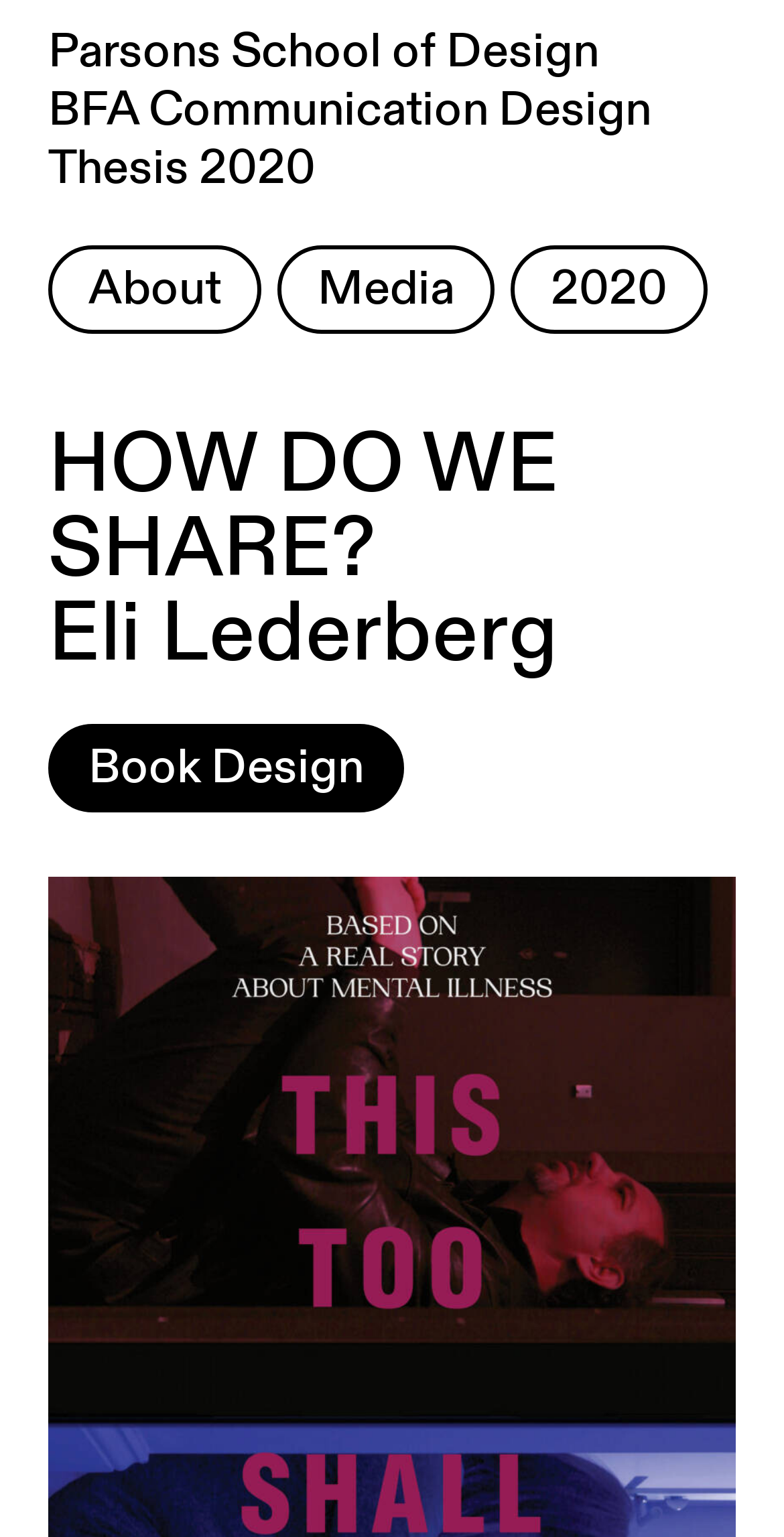What year is the thesis from?
Answer the question with a single word or phrase derived from the image.

2020